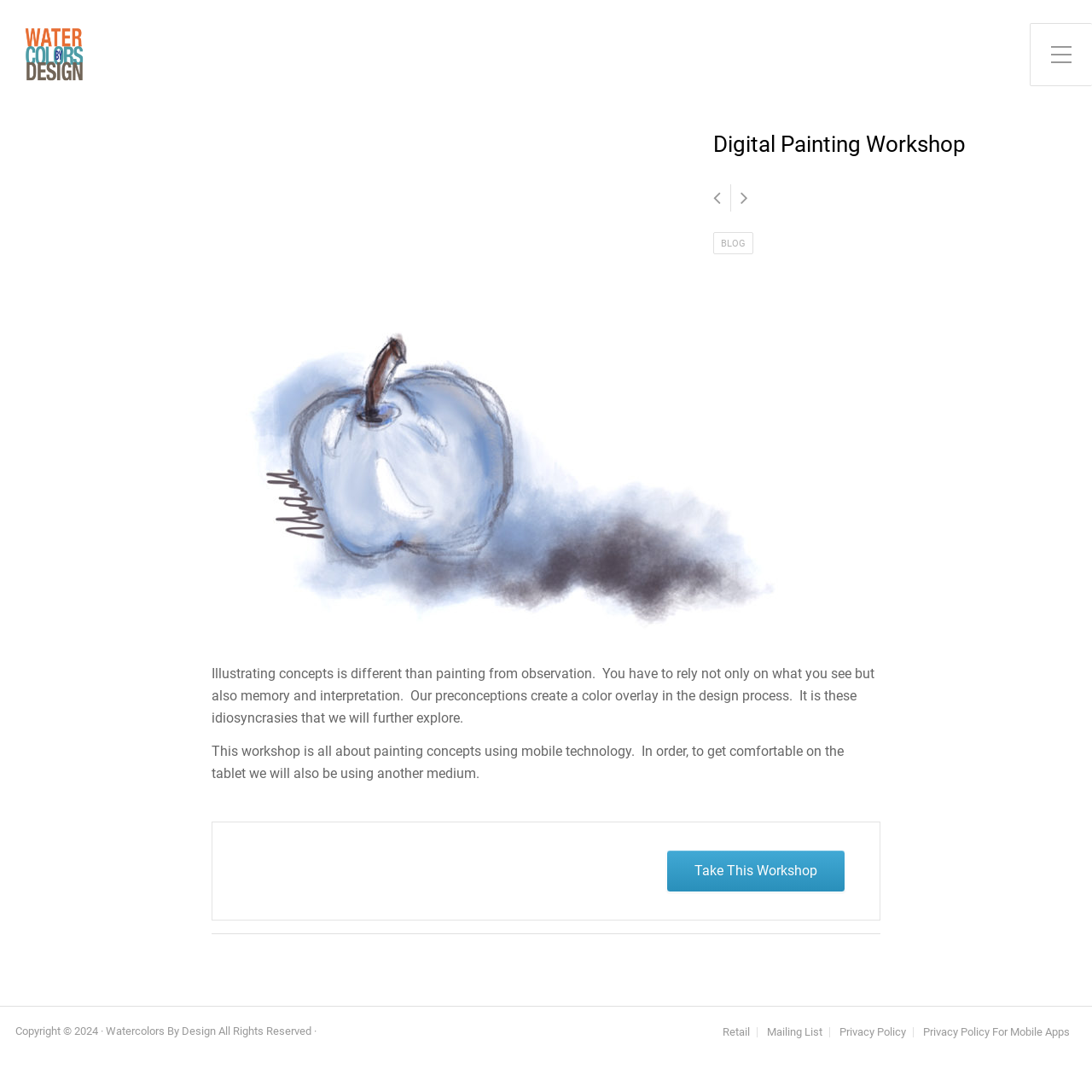Please identify the bounding box coordinates of the clickable area that will allow you to execute the instruction: "Read the blog".

[0.653, 0.212, 0.69, 0.233]